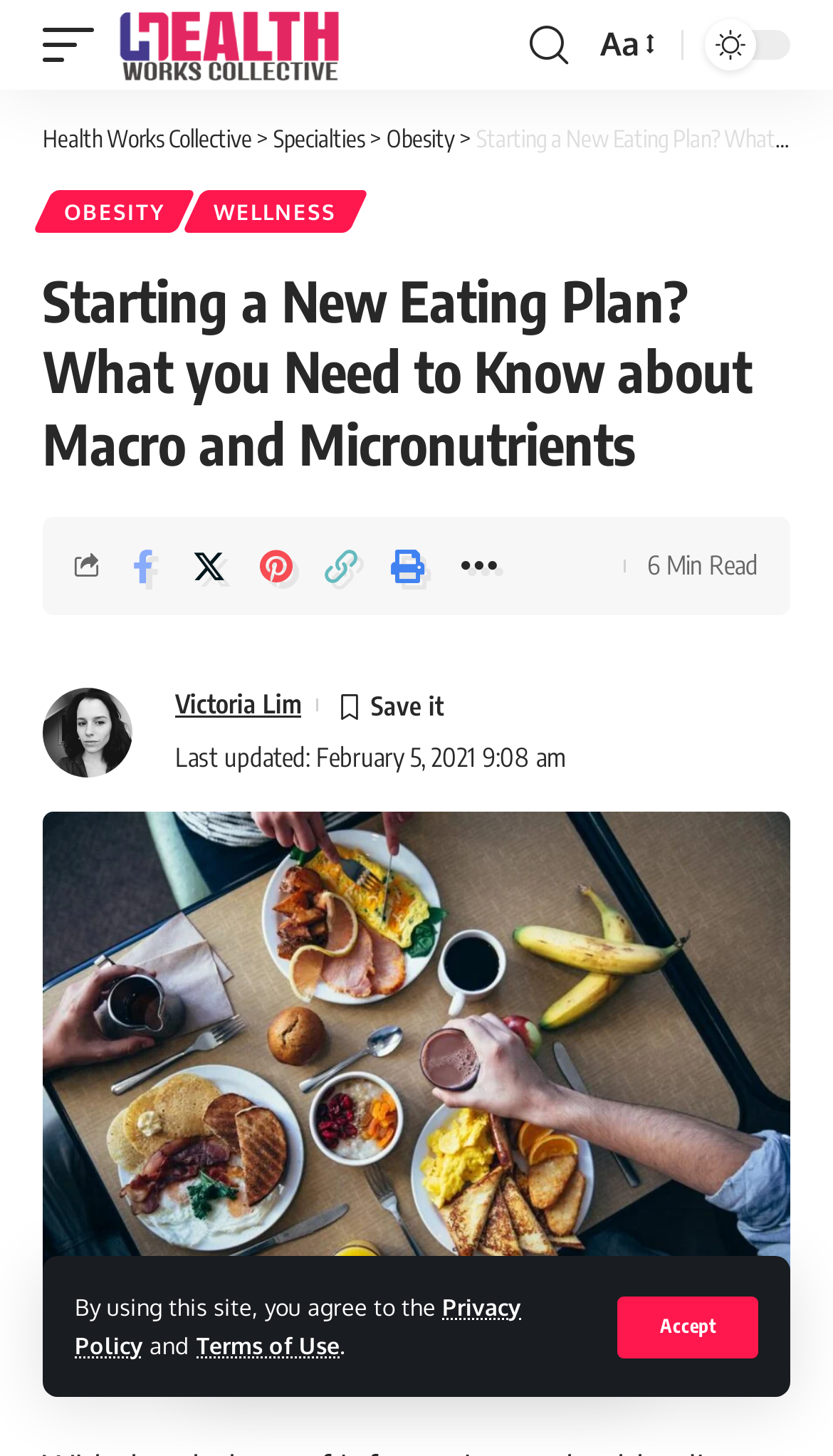Pinpoint the bounding box coordinates of the clickable area needed to execute the instruction: "Visit the 'Specialties' page". The coordinates should be specified as four float numbers between 0 and 1, i.e., [left, top, right, bottom].

[0.328, 0.085, 0.438, 0.104]